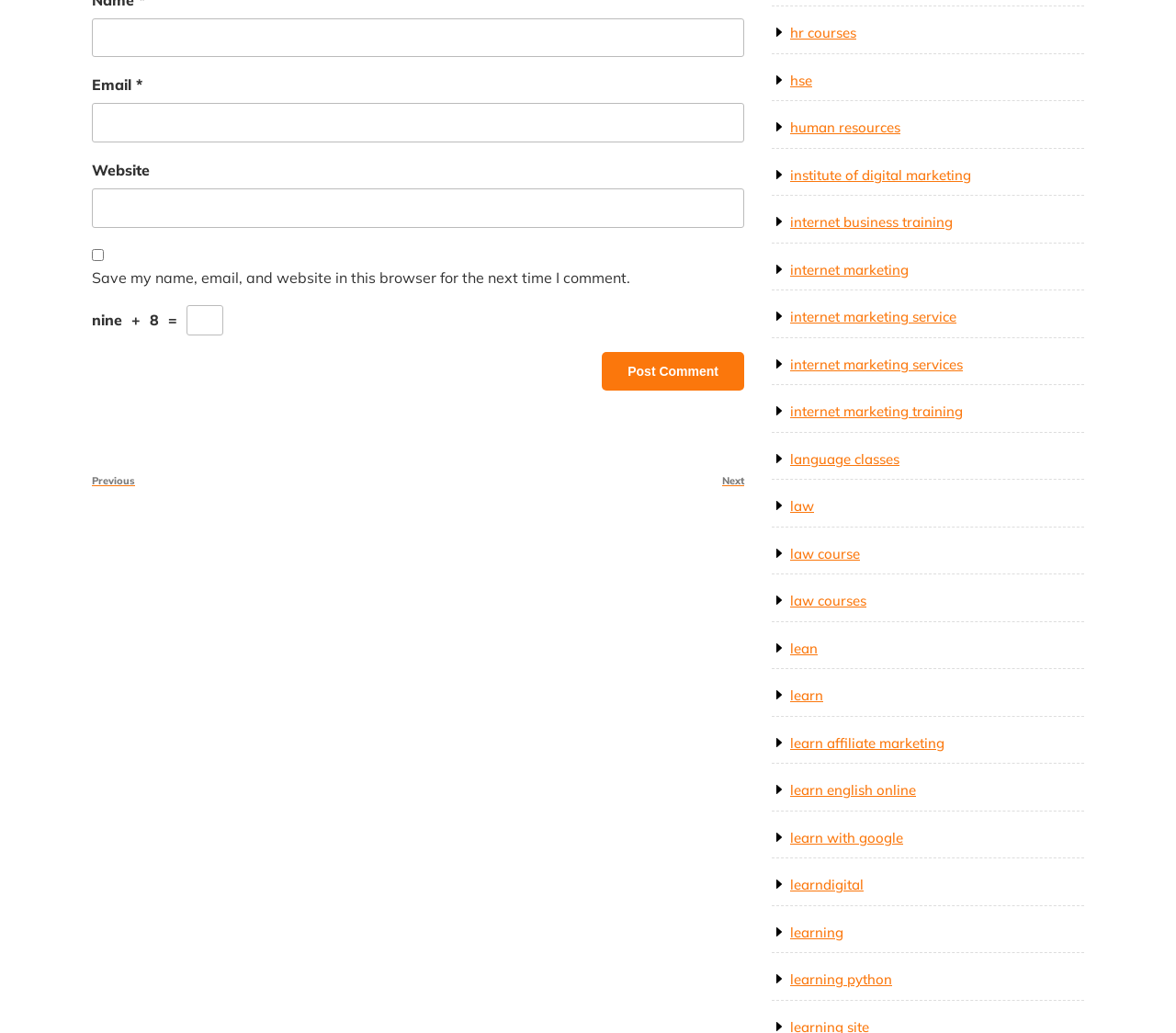Determine the bounding box coordinates of the element that should be clicked to execute the following command: "Click the link to learn affiliate marketing".

[0.672, 0.711, 0.803, 0.728]